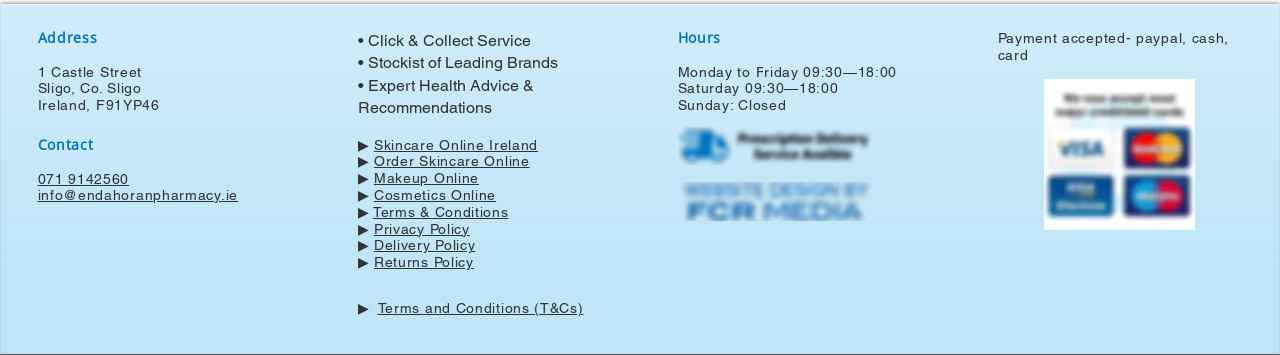Give the bounding box coordinates for this UI element: "Terms and Conditions (T&Cs)". The coordinates should be four float numbers between 0 and 1, arranged as [left, top, right, bottom].

[0.295, 0.845, 0.456, 0.89]